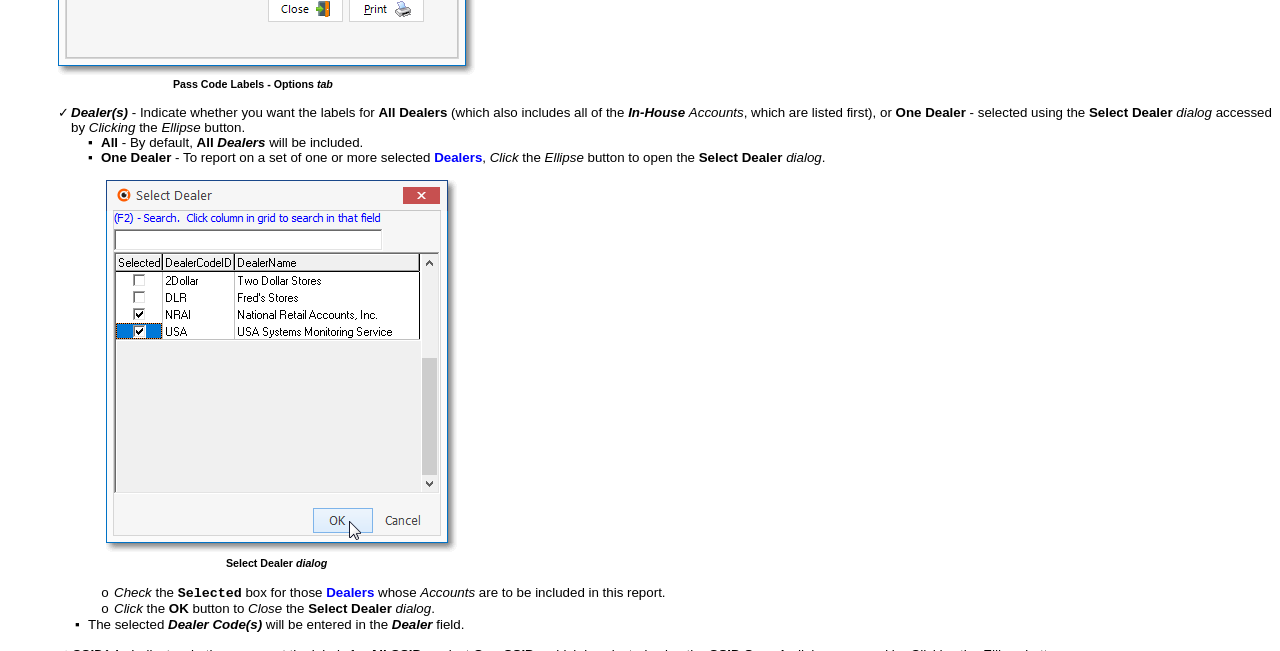Mark the bounding box of the element that matches the following description: "Dealers".

[0.339, 0.23, 0.377, 0.253]